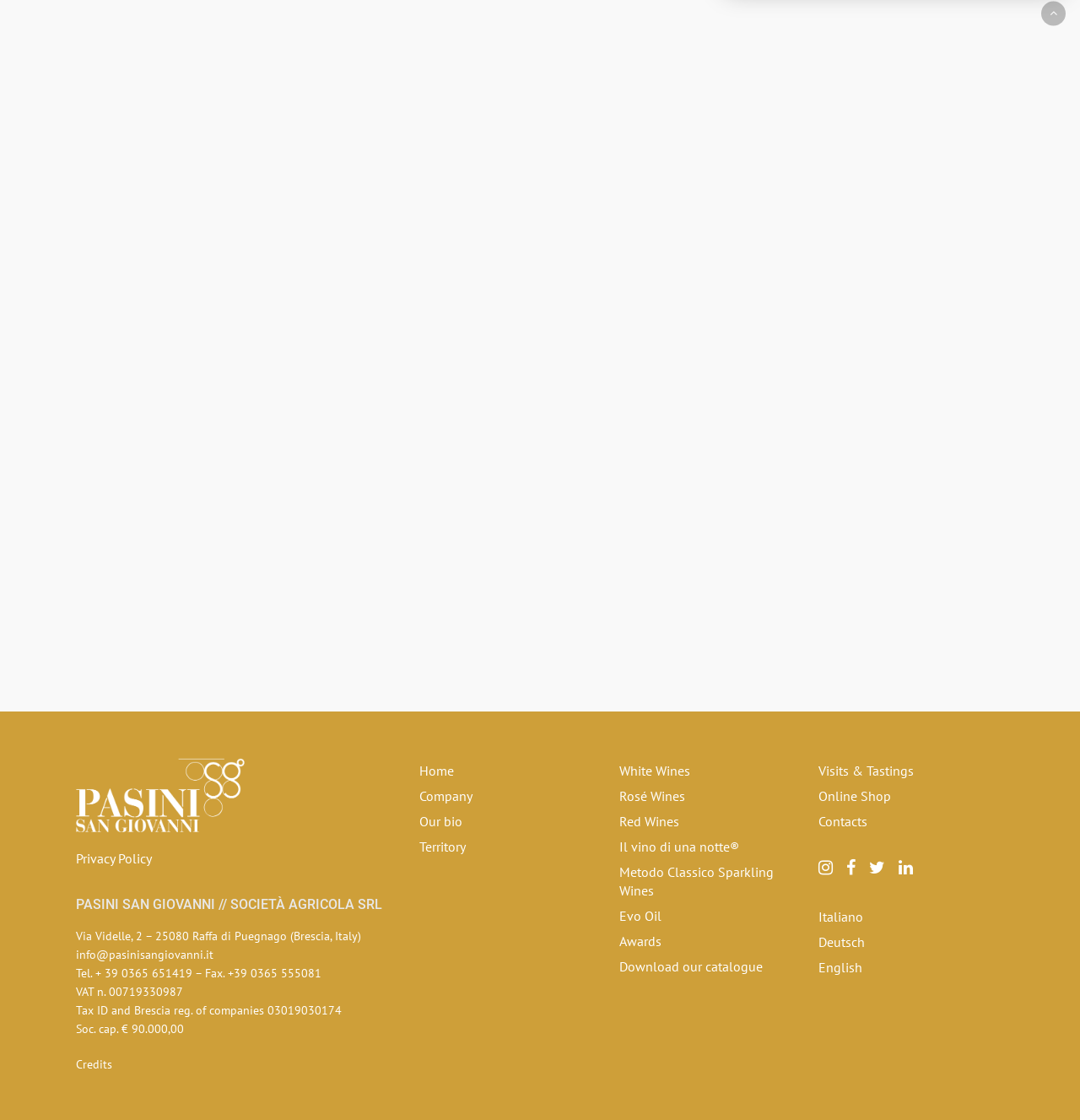What is the company name?
Based on the image, respond with a single word or phrase.

PASINI SAN GIOVANNI